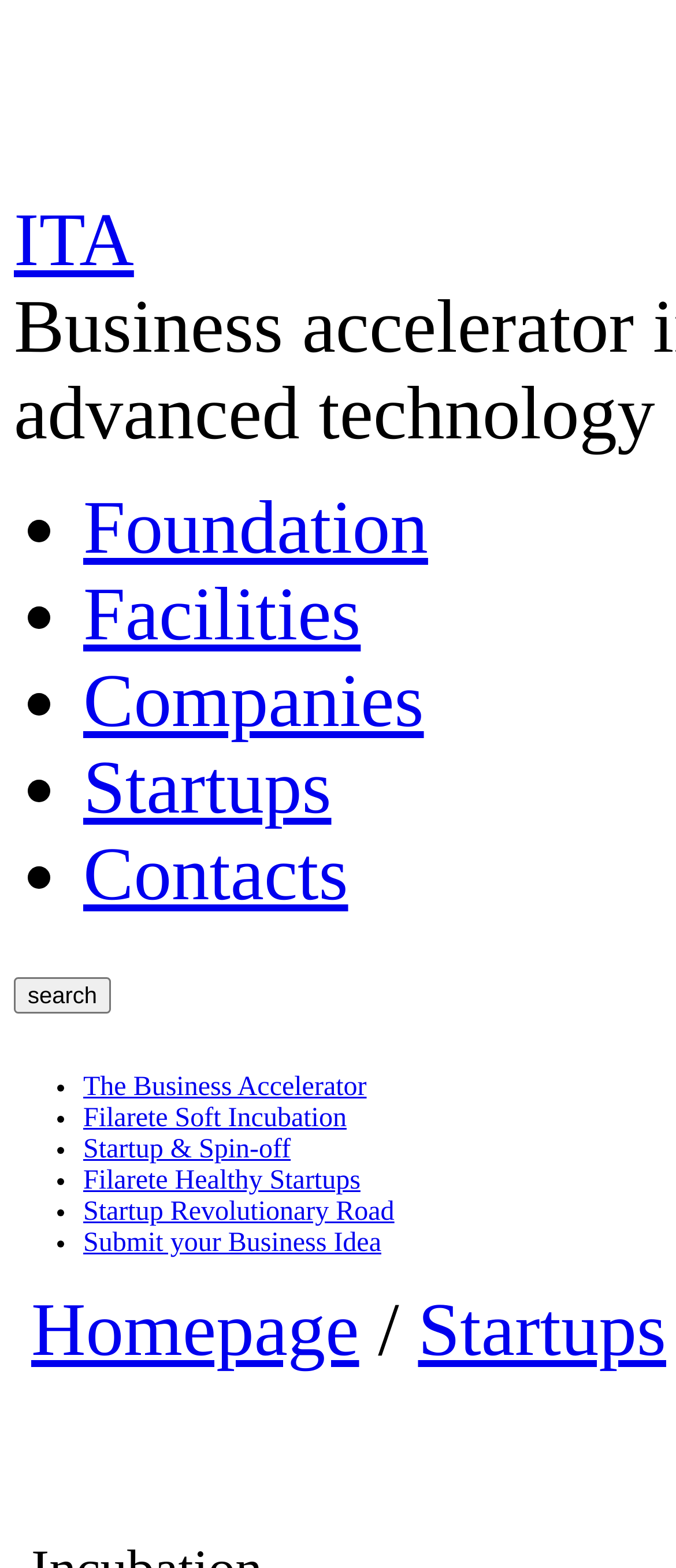Provide the bounding box coordinates of the area you need to click to execute the following instruction: "go to Startups".

[0.618, 0.822, 0.985, 0.875]